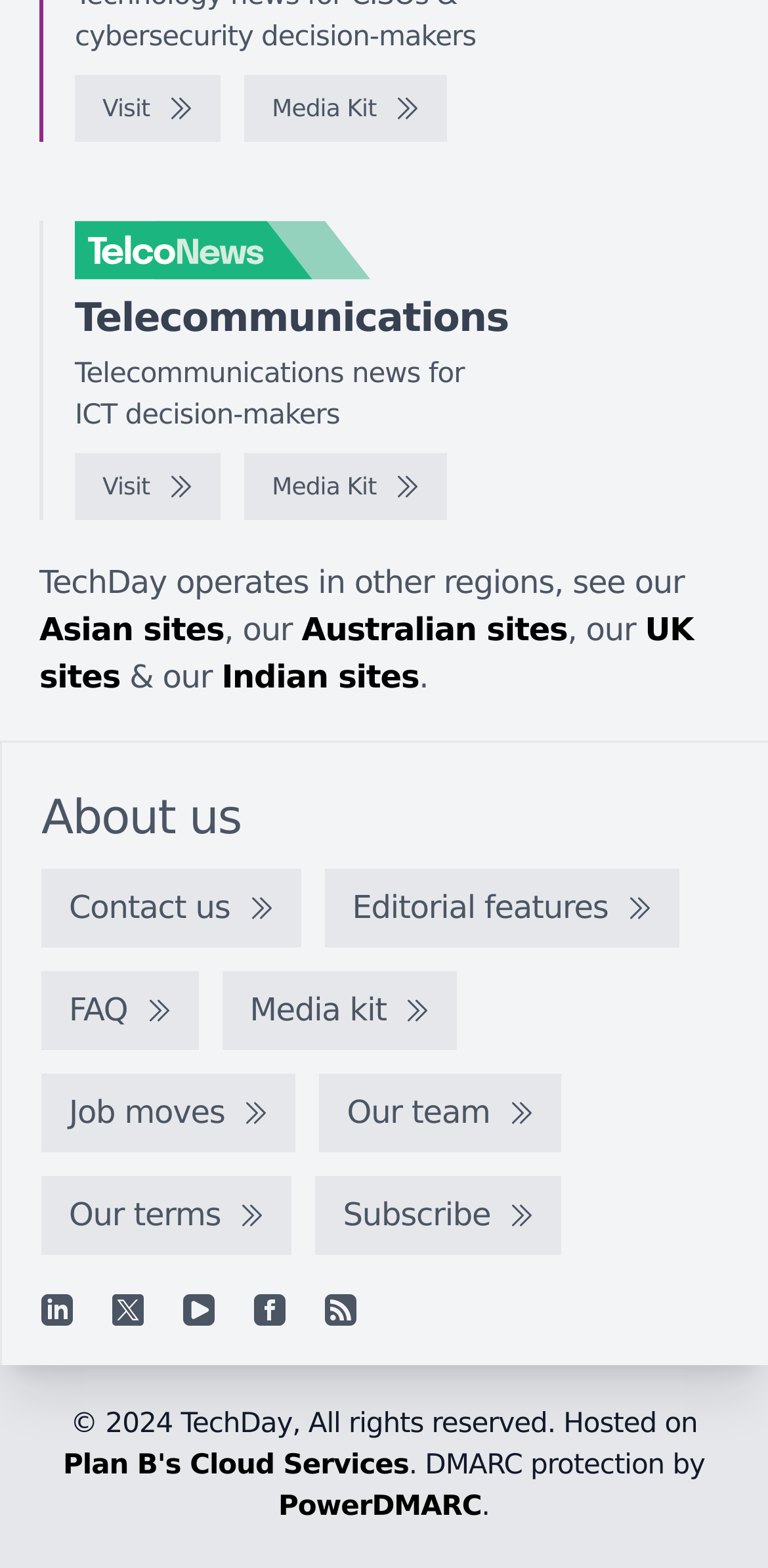Using the provided element description, identify the bounding box coordinates as (top-left x, top-left y, bottom-right x, bottom-right y). Ensure all values are between 0 and 1. Description: Plan B's Cloud Services

[0.082, 0.924, 0.532, 0.944]